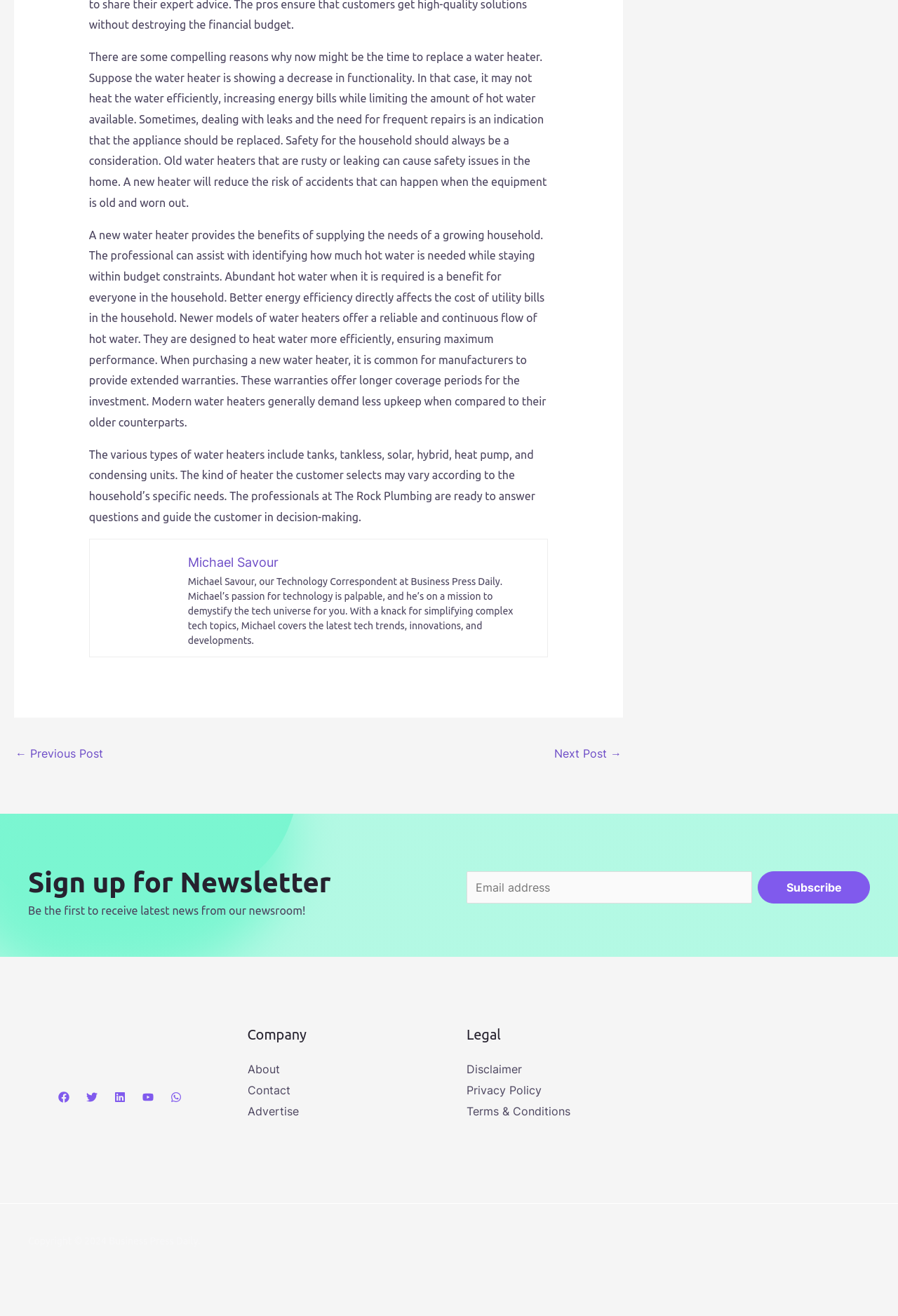Identify the bounding box coordinates of the region that should be clicked to execute the following instruction: "Subscribe to the newsletter".

[0.844, 0.662, 0.969, 0.687]